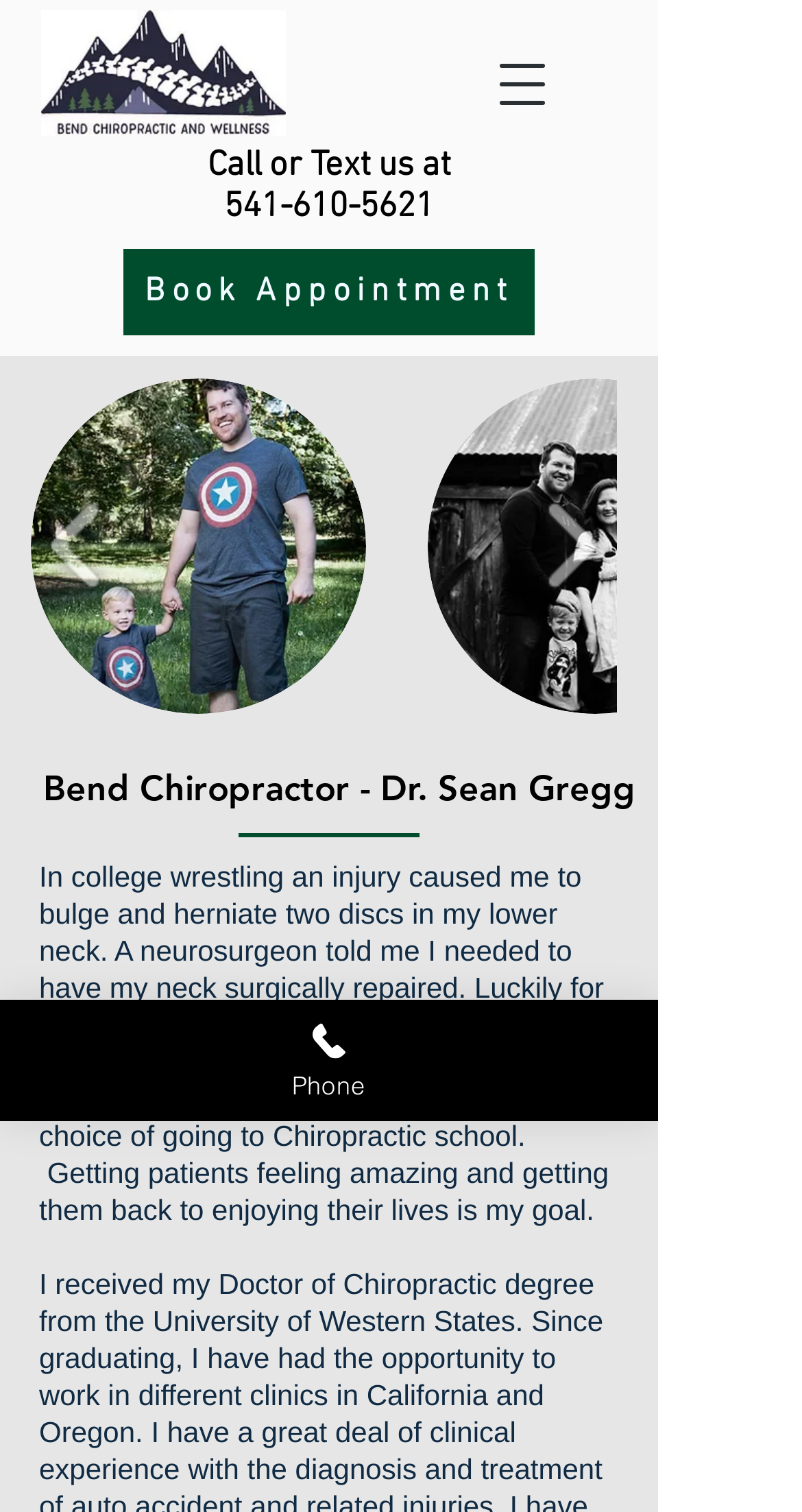What is the phone number to call or text?
Please provide a detailed and comprehensive answer to the question.

I found the phone number by looking at the static text 'Call or Text us at' and the link next to it, which is '541-610-5621'.